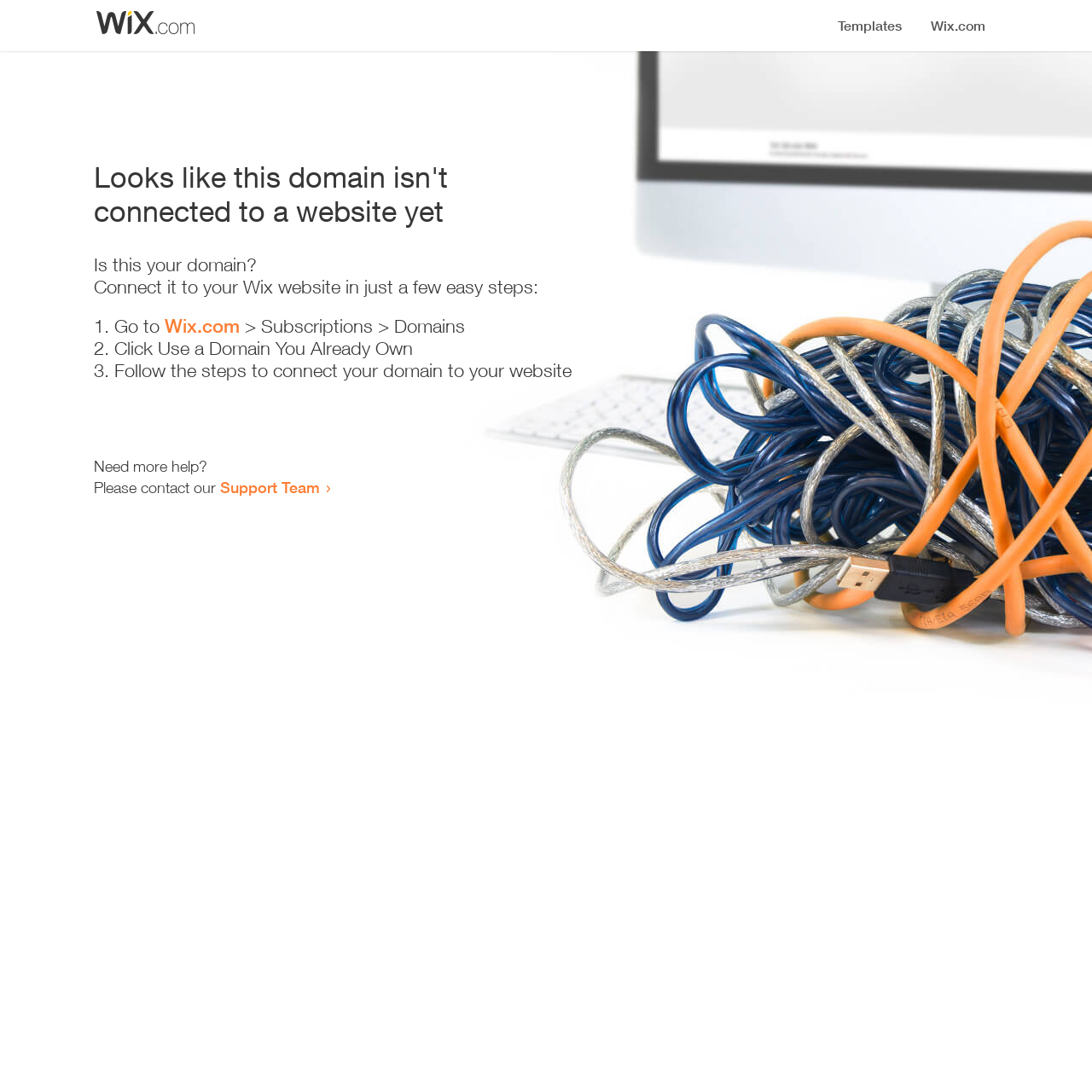Look at the image and give a detailed response to the following question: What is the current status of the domain?

Based on the heading 'Looks like this domain isn't connected to a website yet', it is clear that the domain is not currently connected to a website.